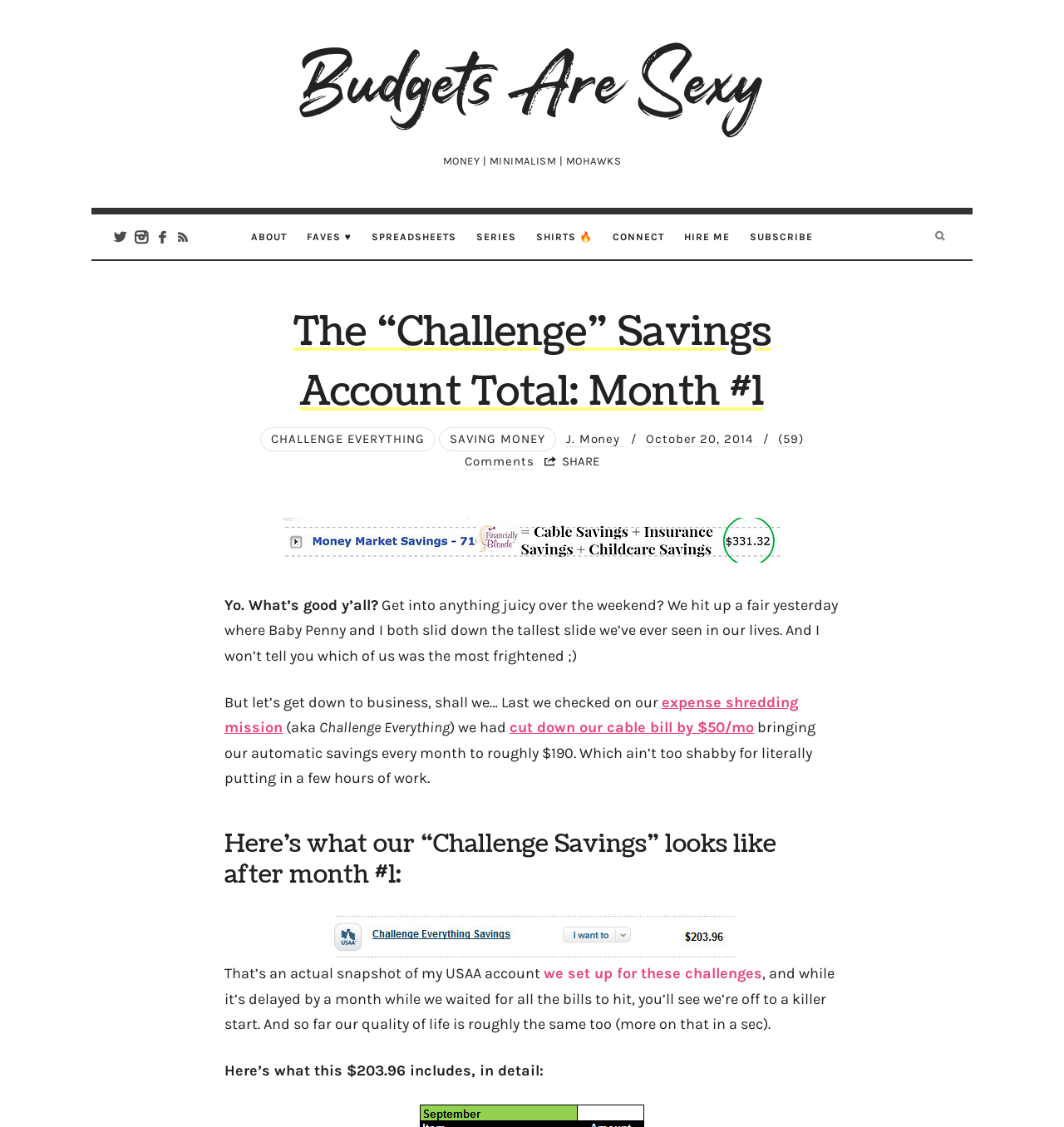What is the topic of the article?
Based on the image, give a concise answer in the form of a single word or short phrase.

Savings Account